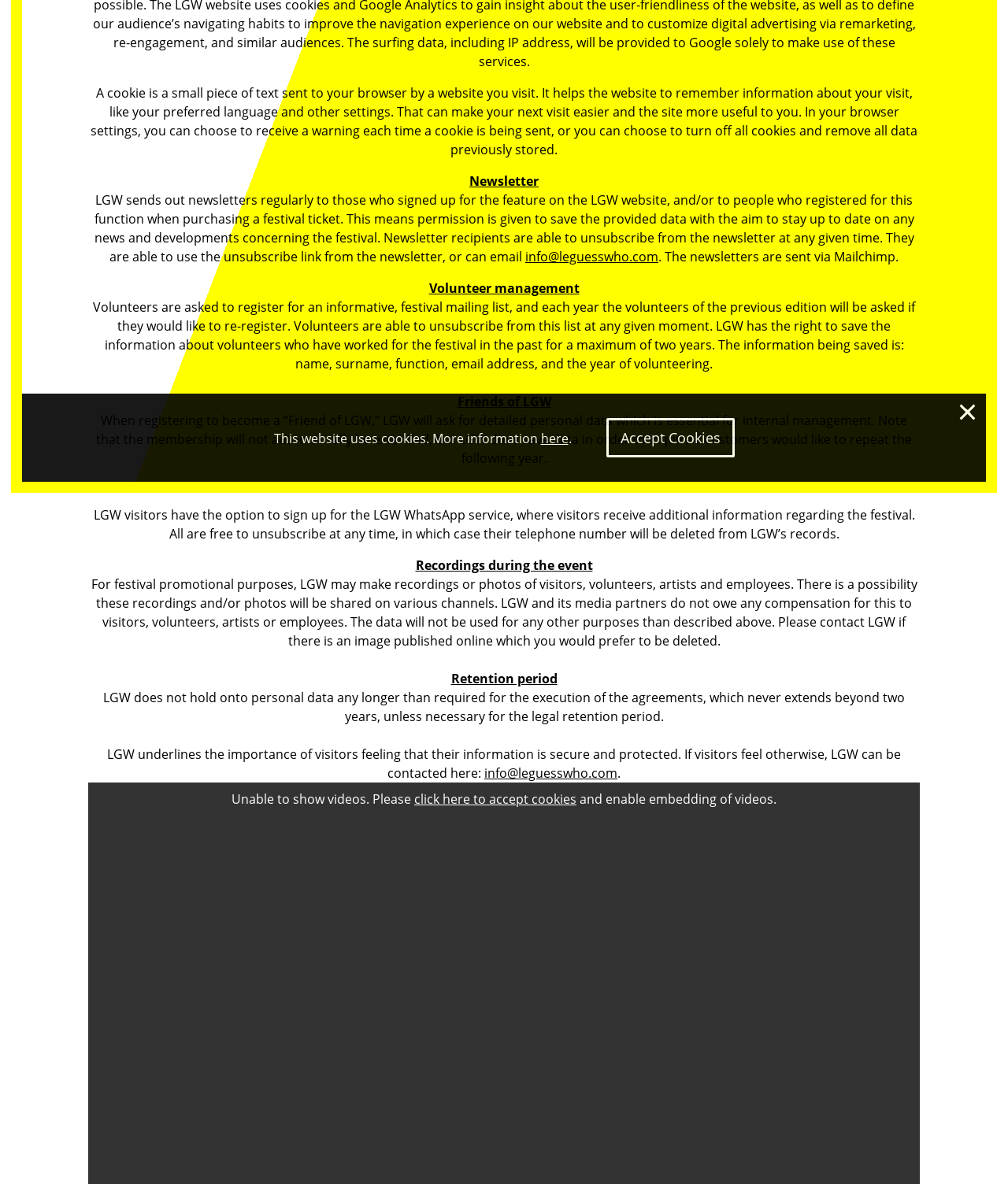Determine the bounding box coordinates for the HTML element mentioned in the following description: "Blog". The coordinates should be a list of four floats ranging from 0 to 1, represented as [left, top, right, bottom].

None